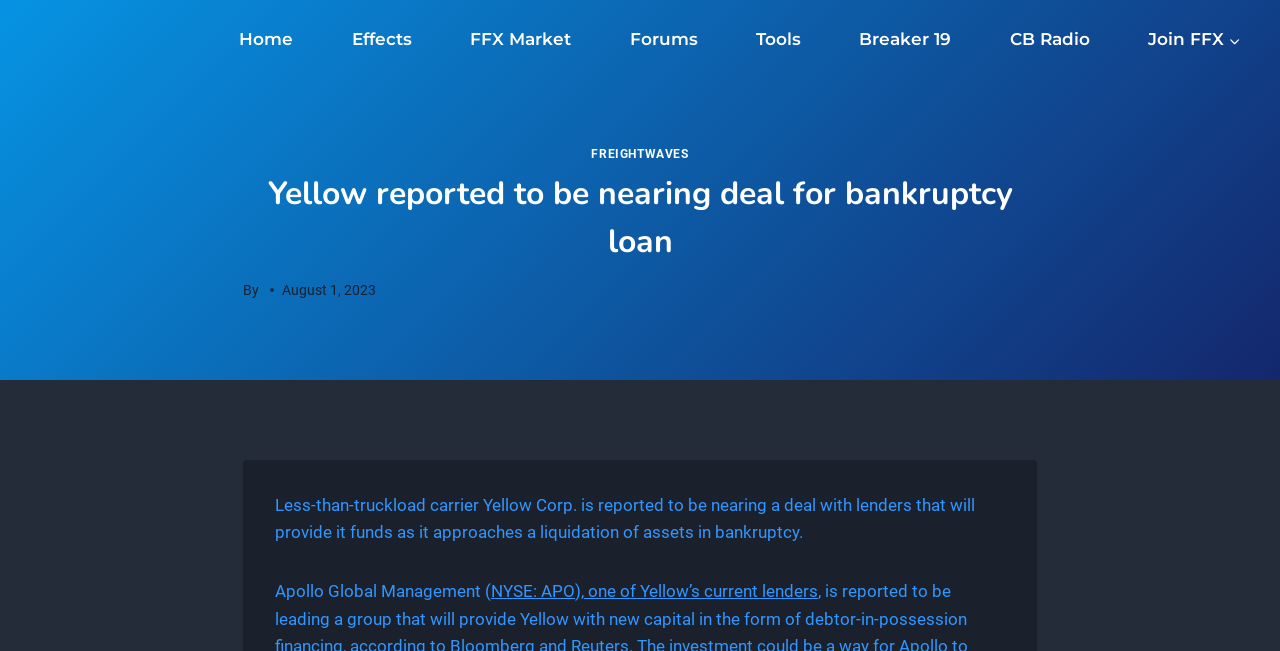What is Yellow Corp. reported to be nearing?
Answer the question based on the image using a single word or a brief phrase.

a deal for bankruptcy loan